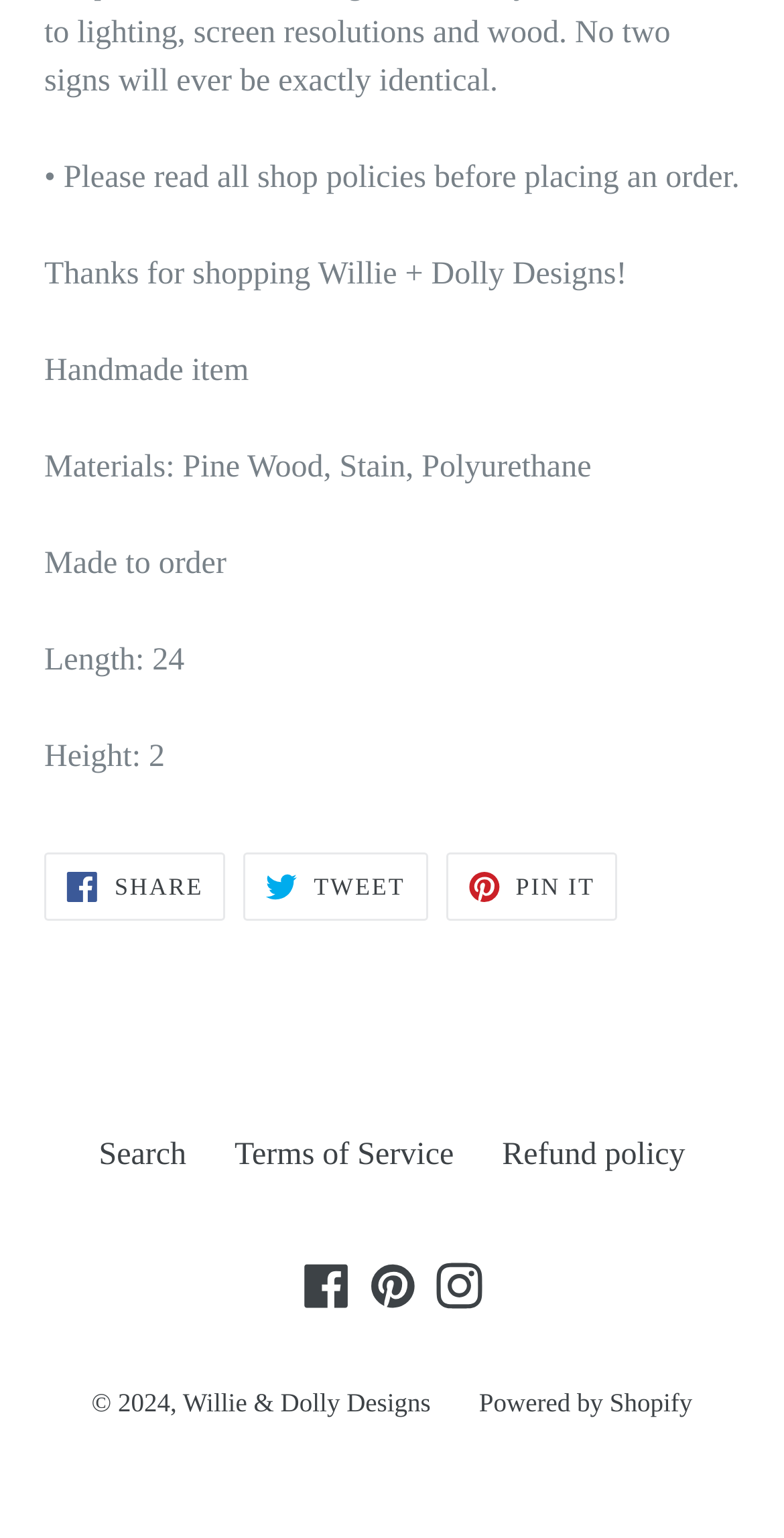Answer the following in one word or a short phrase: 
What social media platforms are available for sharing?

Facebook, Twitter, Pinterest